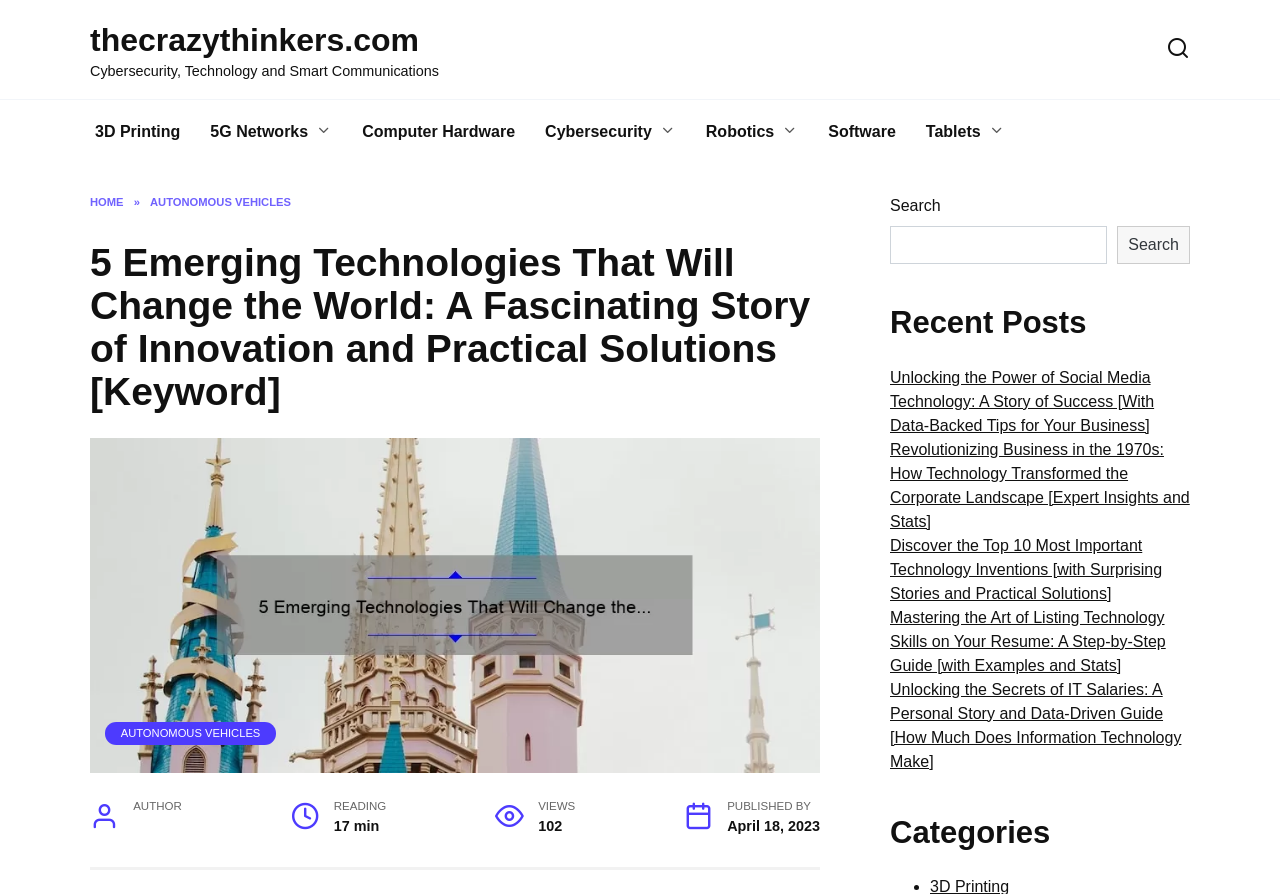Determine the coordinates of the bounding box for the clickable area needed to execute this instruction: "Read about 5G Networks".

[0.153, 0.112, 0.271, 0.184]